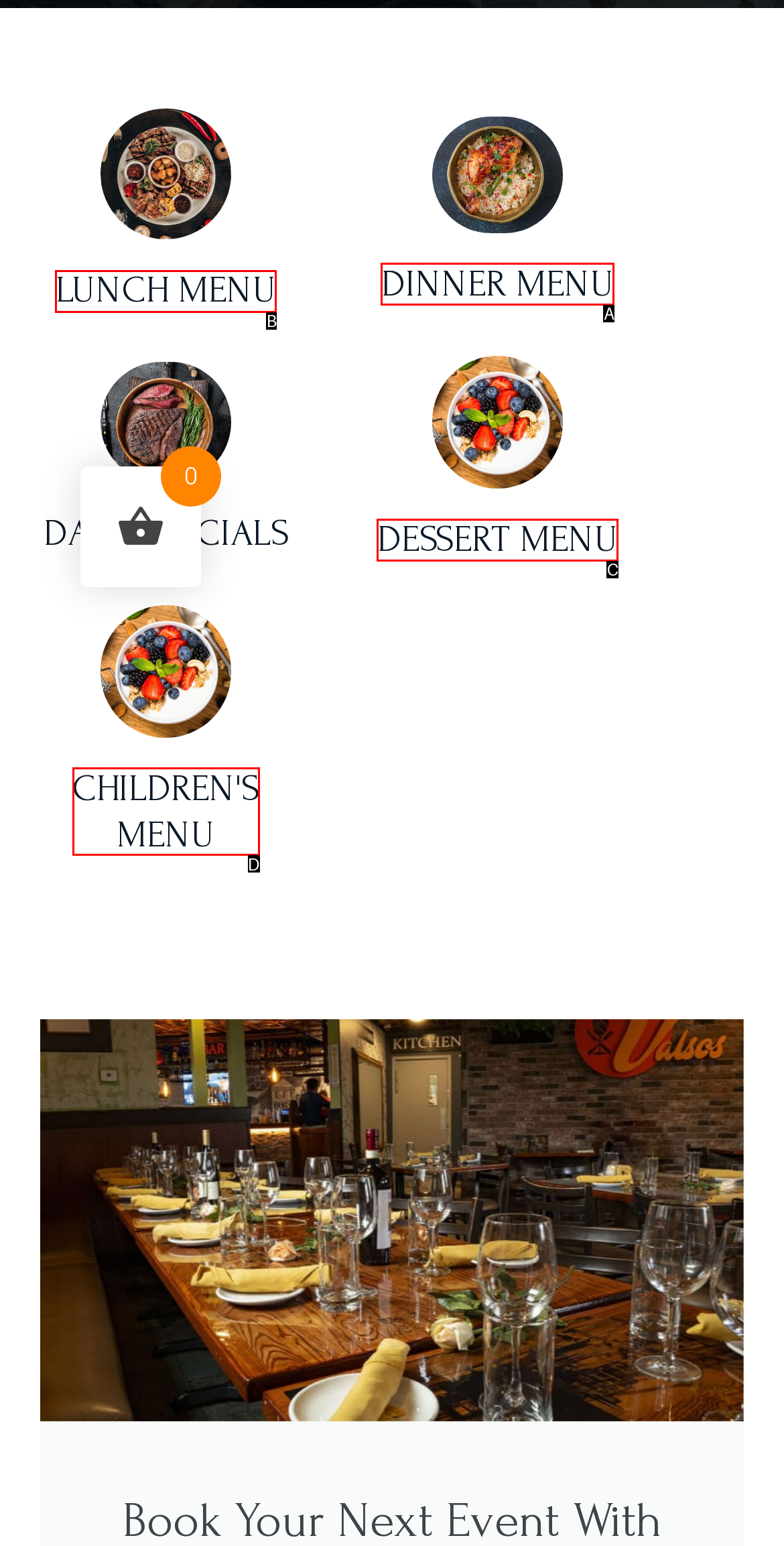Tell me which one HTML element best matches the description: DESSERT MENU
Answer with the option's letter from the given choices directly.

C